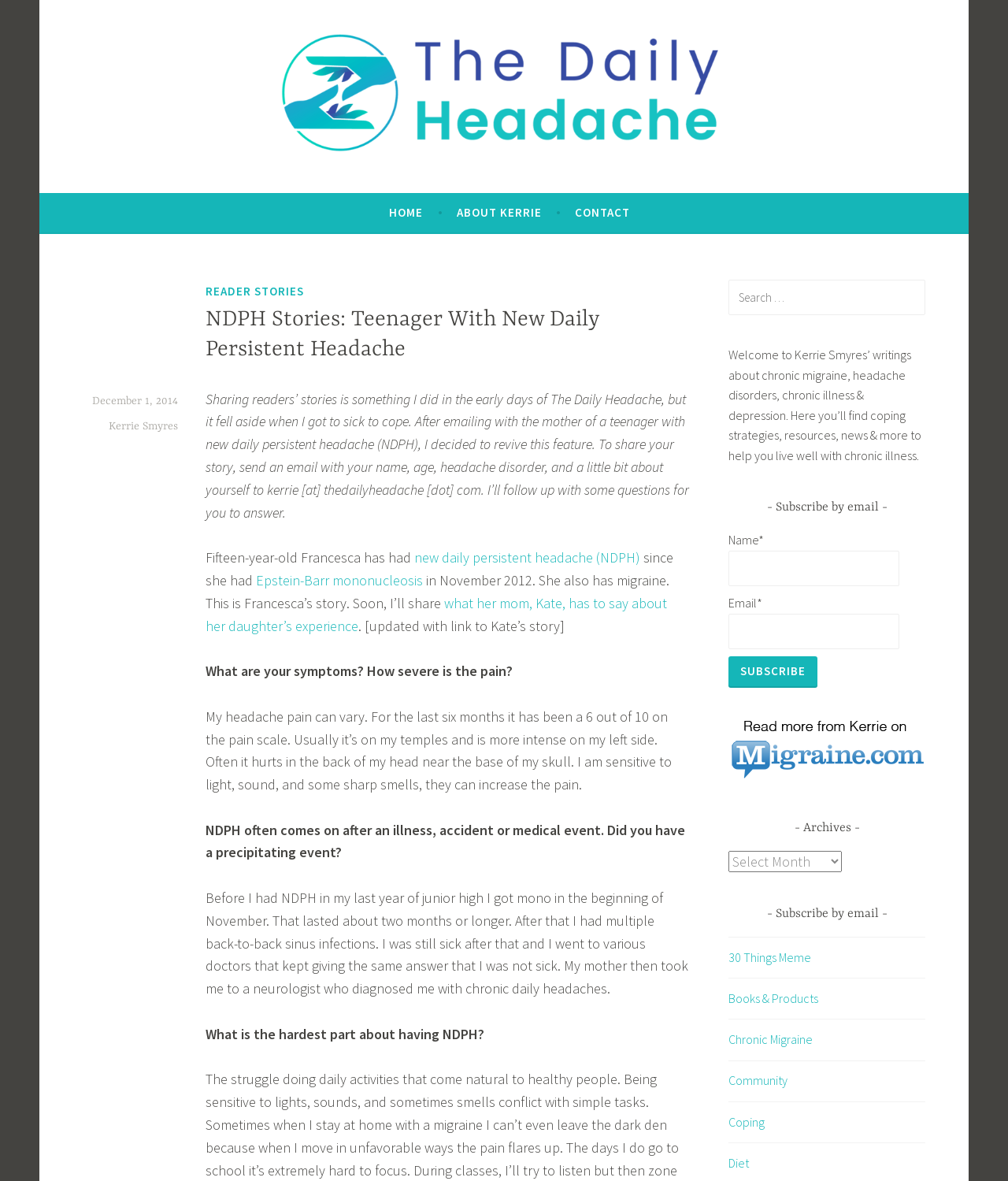Find the bounding box coordinates of the element you need to click on to perform this action: 'Post a comment'. The coordinates should be represented by four float values between 0 and 1, in the format [left, top, right, bottom].

None